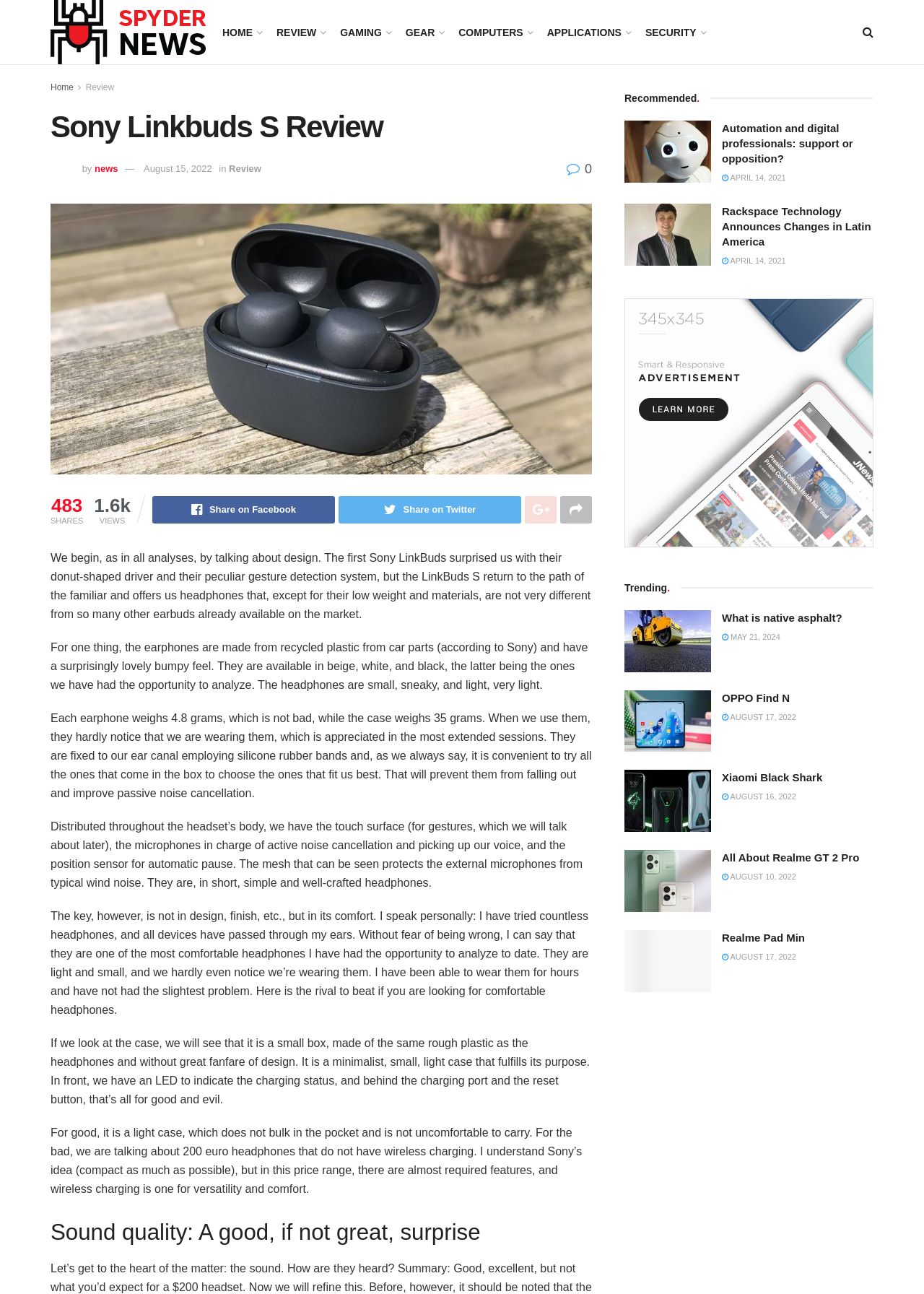Provide the bounding box coordinates of the UI element that matches the description: "April 14, 2021".

[0.781, 0.134, 0.851, 0.141]